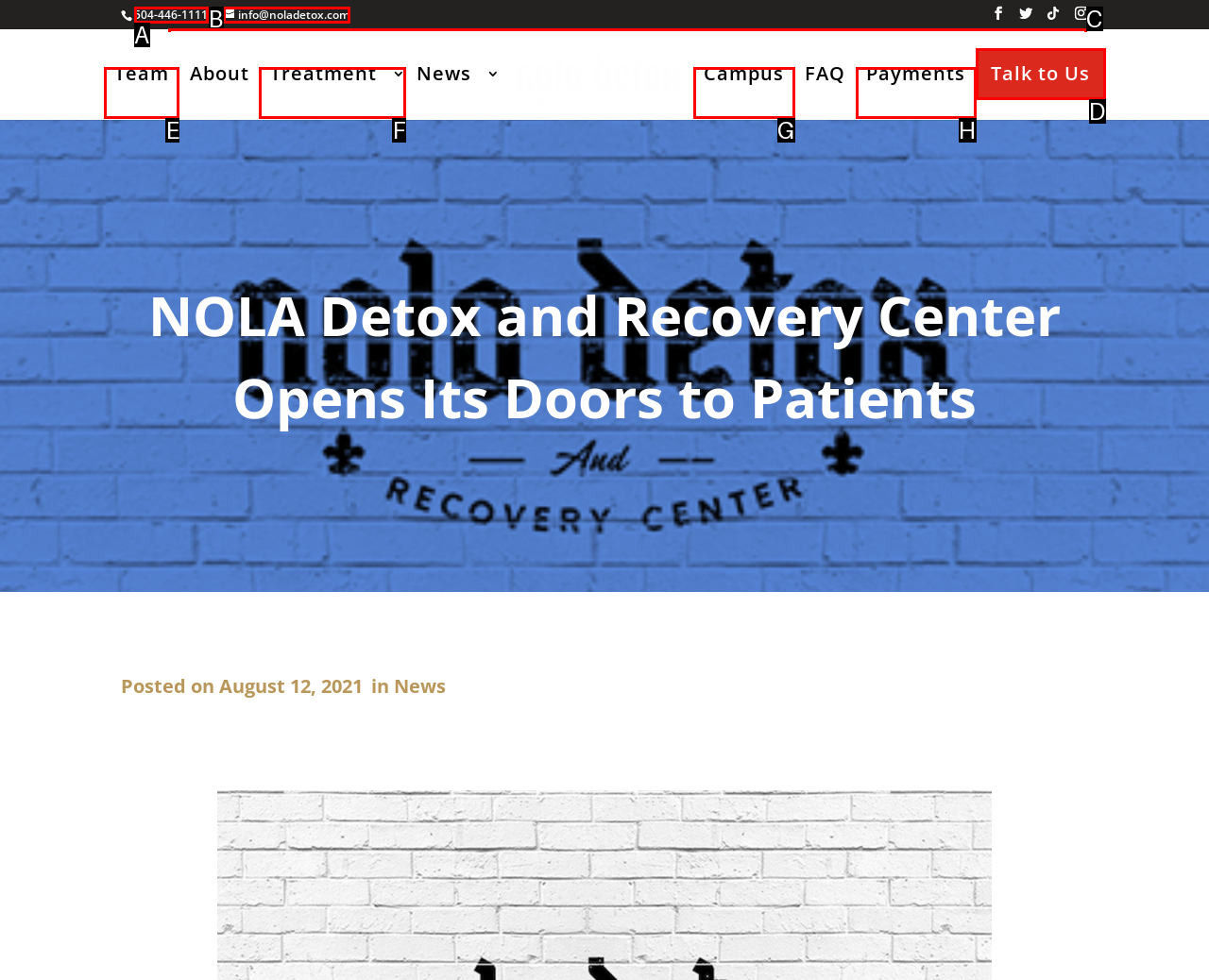Identify the HTML element that matches the description: Talk to Us. Provide the letter of the correct option from the choices.

D